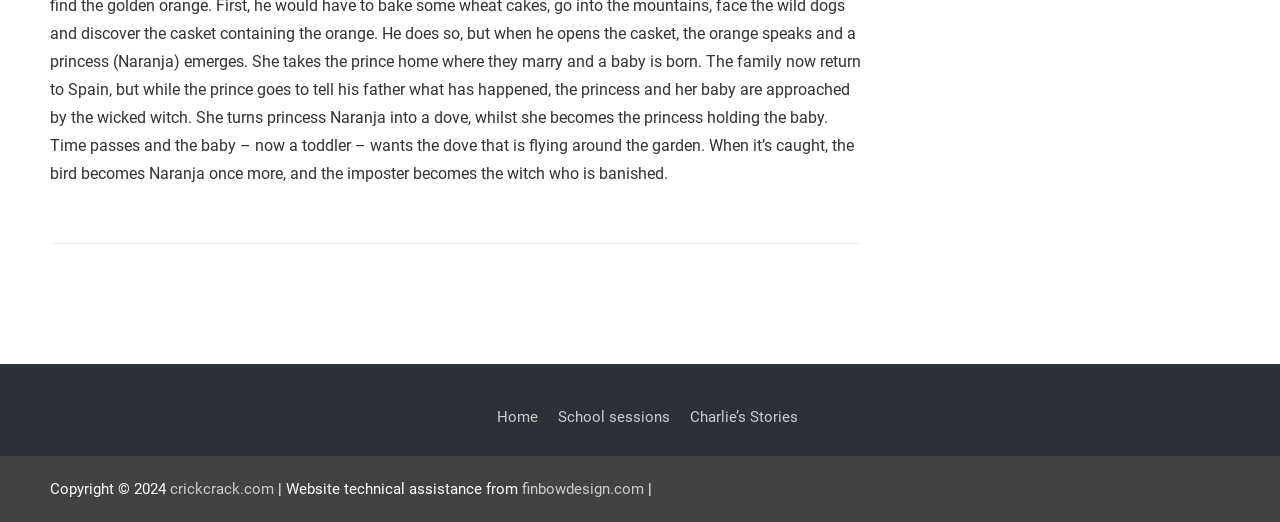How many static text elements are in the footer?
Refer to the screenshot and respond with a concise word or phrase.

2